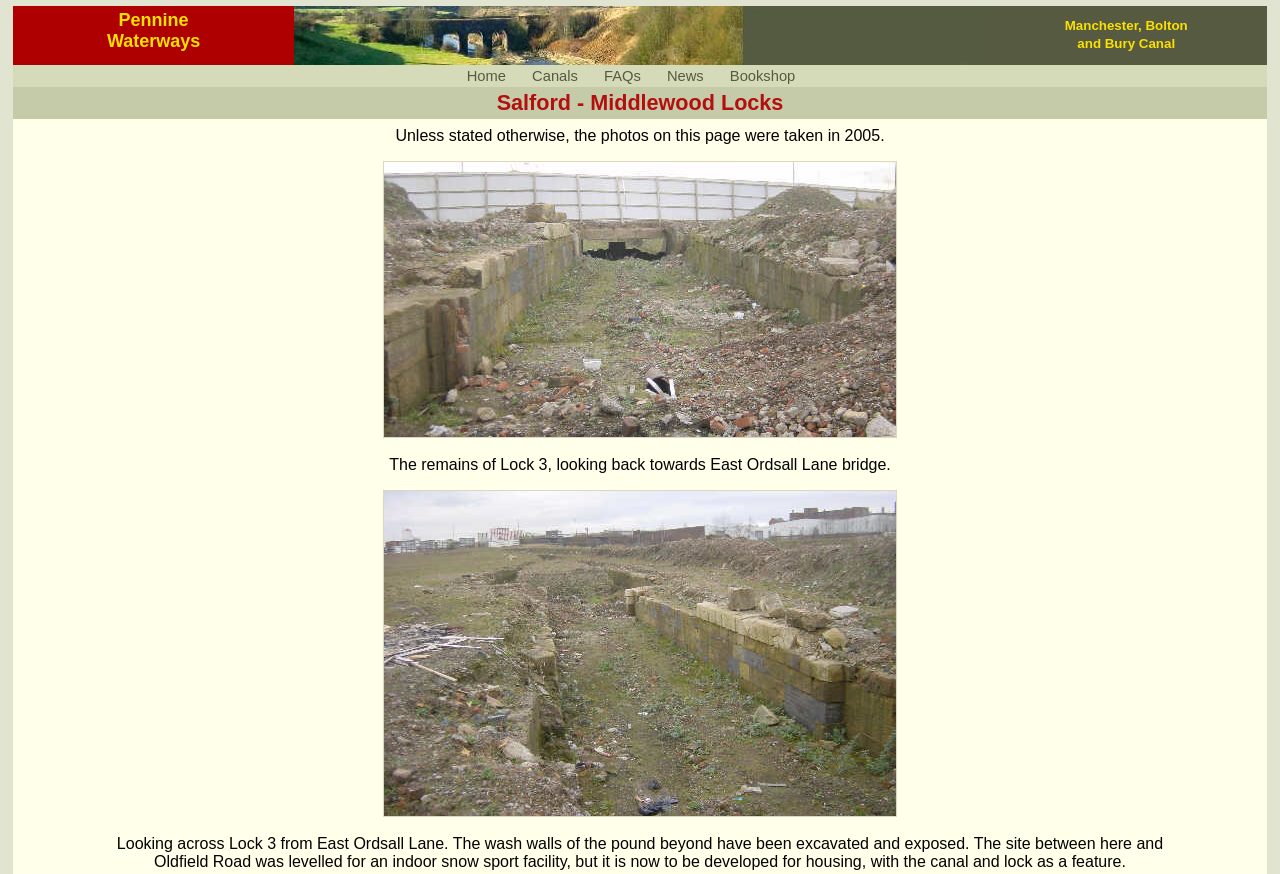Given the element description: "Manchester, Boltonand Bury Canal", predict the bounding box coordinates of this UI element. The coordinates must be four float numbers between 0 and 1, given as [left, top, right, bottom].

[0.832, 0.021, 0.928, 0.059]